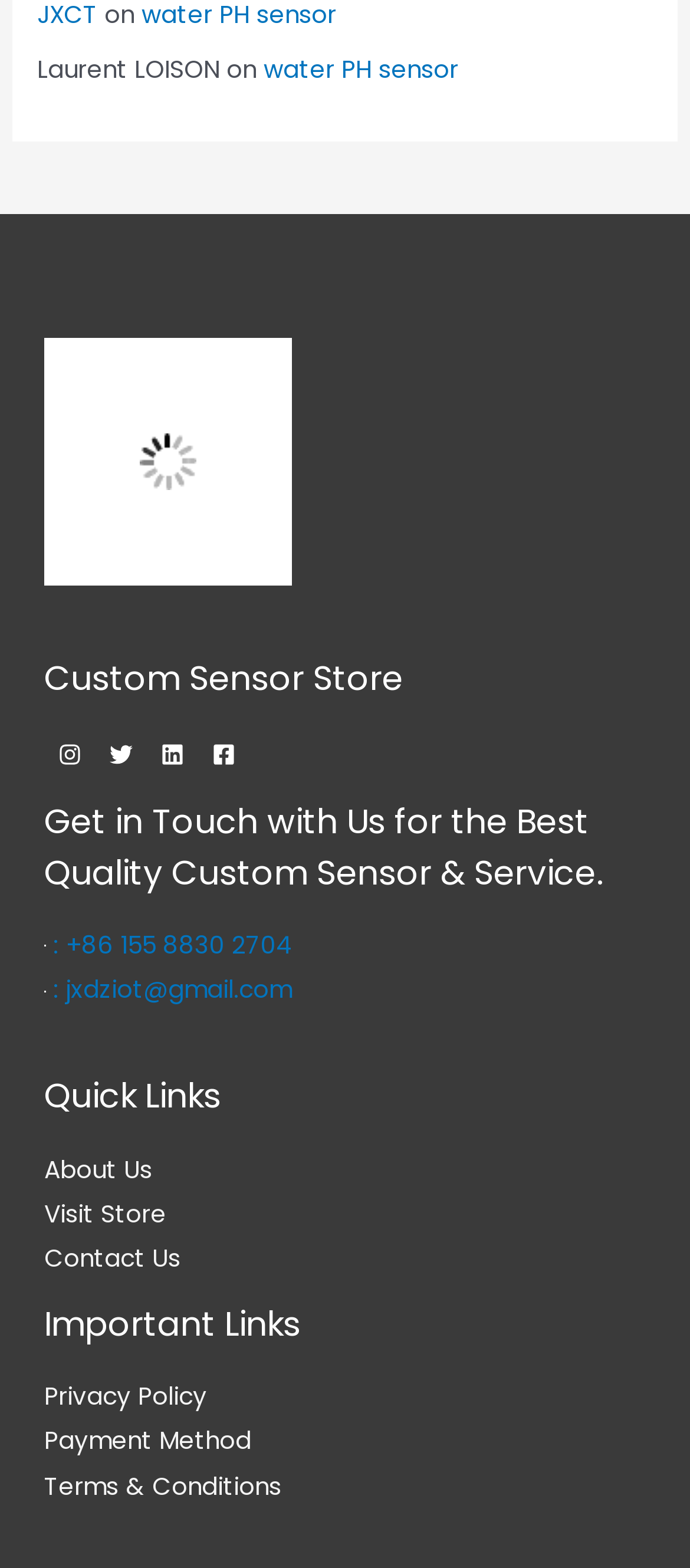Provide the bounding box coordinates of the HTML element this sentence describes: "aria-label="Twitter"". The bounding box coordinates consist of four float numbers between 0 and 1, i.e., [left, top, right, bottom].

[0.138, 0.465, 0.213, 0.497]